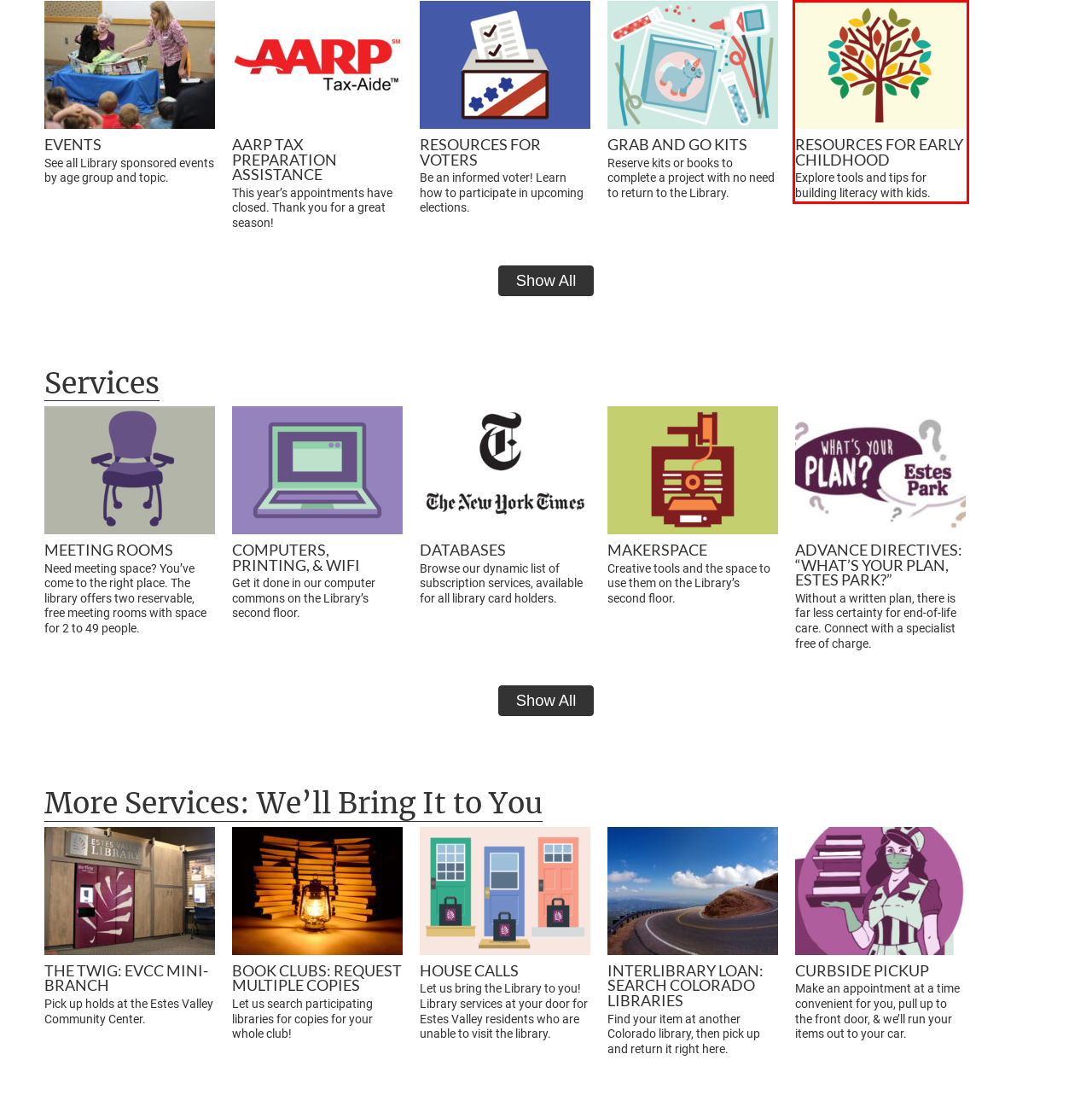Observe the webpage screenshot and focus on the red bounding box surrounding a UI element. Choose the most appropriate webpage description that corresponds to the new webpage after clicking the element in the bounding box. Here are the candidates:
A. Resources for Early Childhood | Estes Valley Library
B. The Twig: EVCC Mini-Branch | Estes Valley Library
C. Grab and Go Kits | Estes Valley Library
D. Computers, Printing, & WiFi | Estes Valley Library
E. Curbside Pickup | Estes Valley Library
F. Meeting Rooms | Estes Valley Library
G. Databases | Estes Valley Library
H. Book Club Request | Estes Valley Library

A